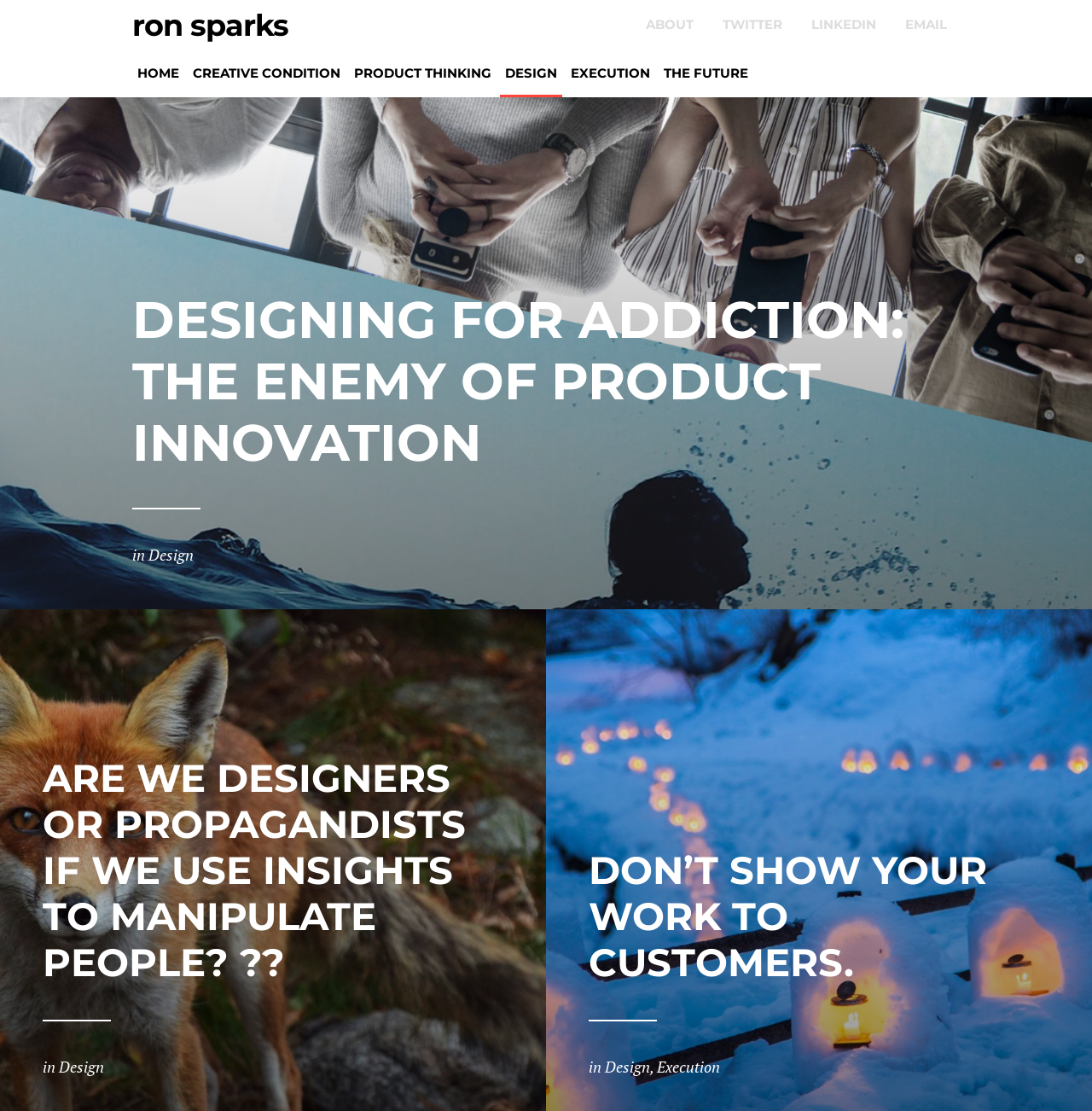Please respond in a single word or phrase: 
How many main sections are there in the webpage?

5